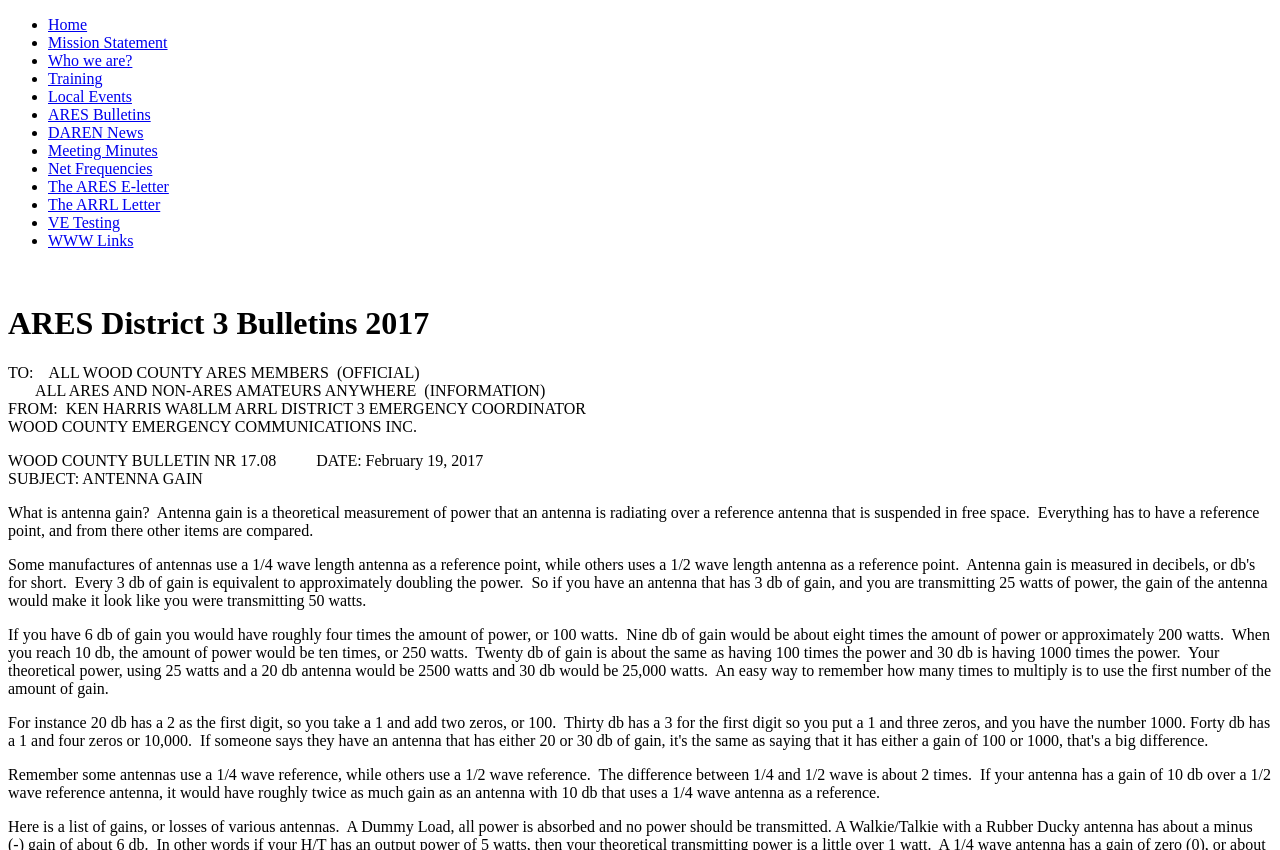Please identify the bounding box coordinates of the element on the webpage that should be clicked to follow this instruction: "Read about ARES District 3 Bulletins 2017". The bounding box coordinates should be given as four float numbers between 0 and 1, formatted as [left, top, right, bottom].

[0.006, 0.359, 0.994, 0.403]